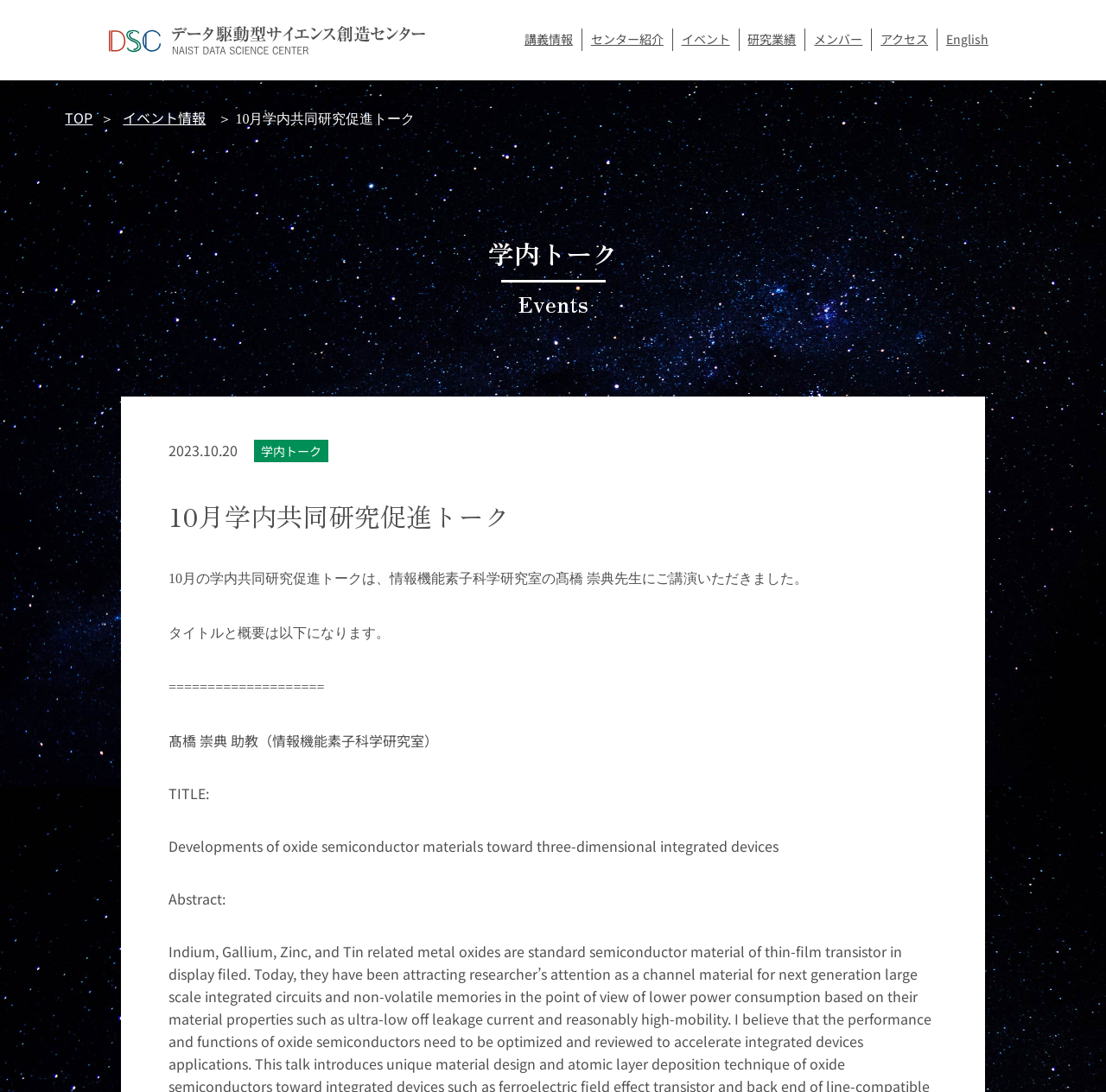Extract the bounding box coordinates for the UI element described by the text: "メンバー". The coordinates should be in the form of [left, top, right, bottom] with values between 0 and 1.

[0.736, 0.028, 0.78, 0.044]